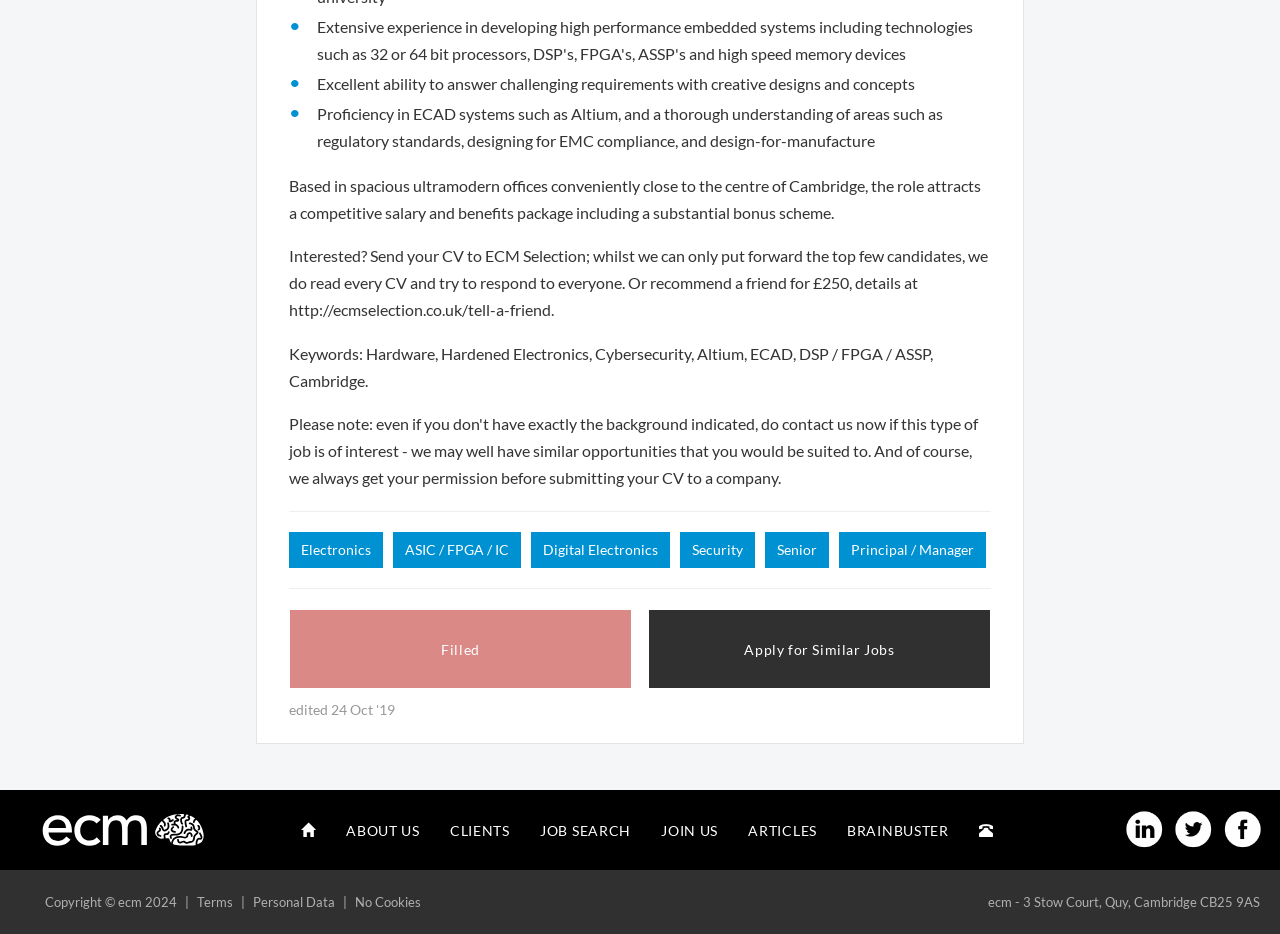Find the bounding box coordinates of the element to click in order to complete the given instruction: "Click the 'Apply for Similar Jobs' button."

[0.506, 0.653, 0.774, 0.738]